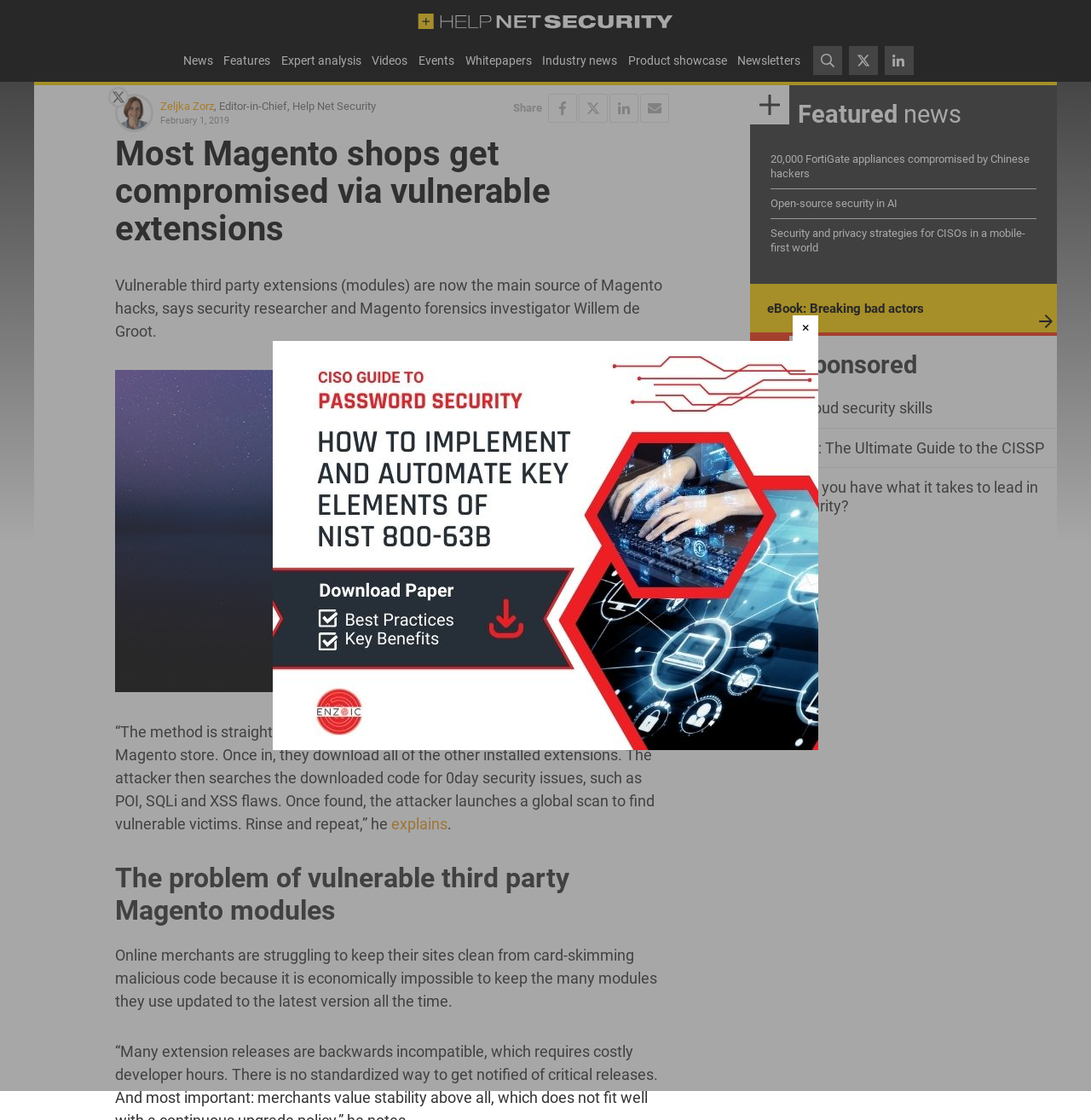Can you give a comprehensive explanation to the question given the content of the image?
What is the name of the website?

I determined the answer by looking at the top-left corner of the webpage, where the logo and website name 'Help Net Security' are located.